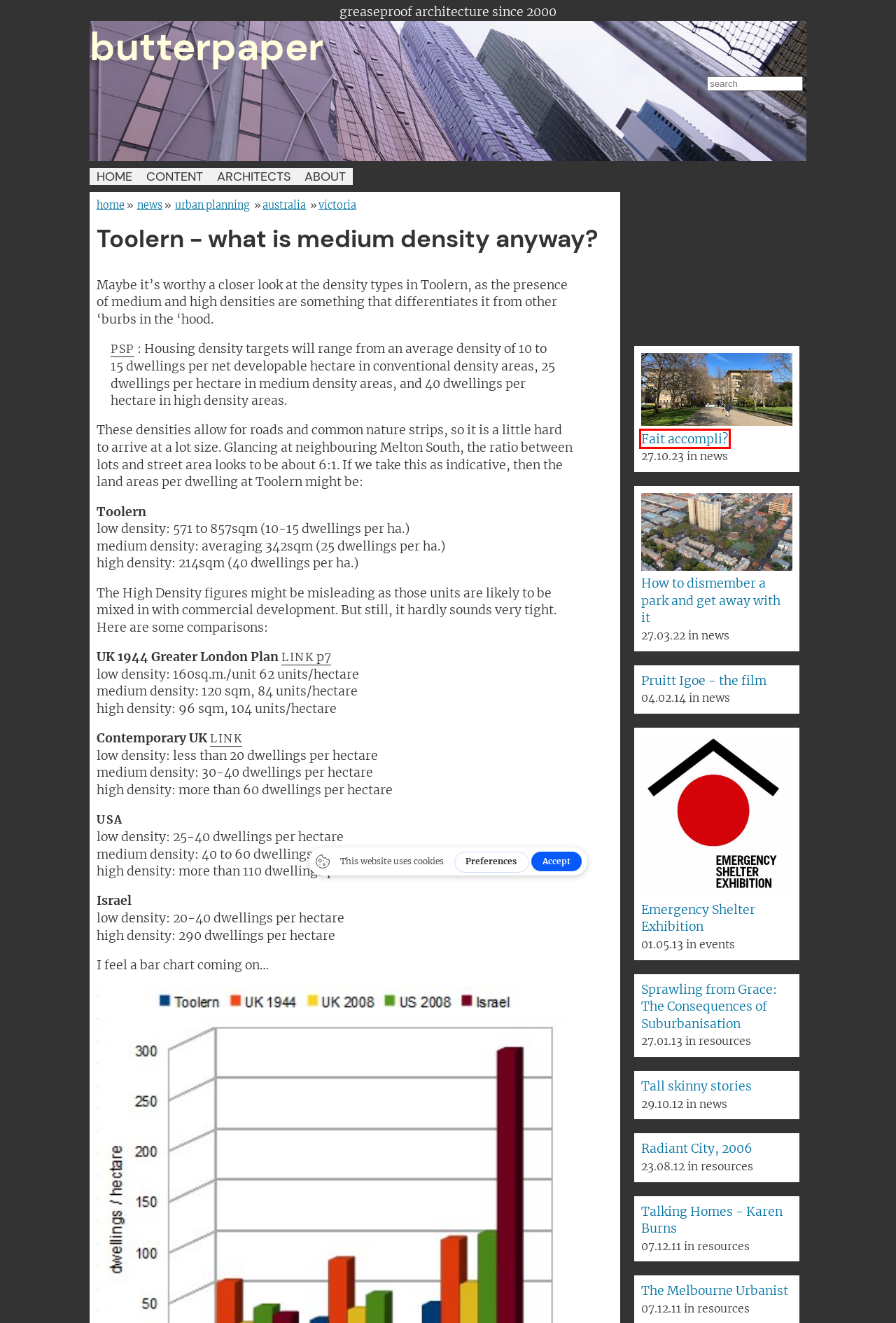Examine the screenshot of a webpage with a red bounding box around a UI element. Your task is to identify the webpage description that best corresponds to the new webpage after clicking the specified element. The given options are:
A. news | Butterpaper
B. Pruitt Igoe - the film | Butterpaper
C. How to dismember a park and get away with it | Butterpaper
D. Fait accompli? | Butterpaper
E. Butterpaper
F. Sprawling from Grace: The Consequences of Suburbanisation | Butterpaper
G. The Melbourne Urbanist | Butterpaper
H. Talking Homes - Karen Burns | Butterpaper

D